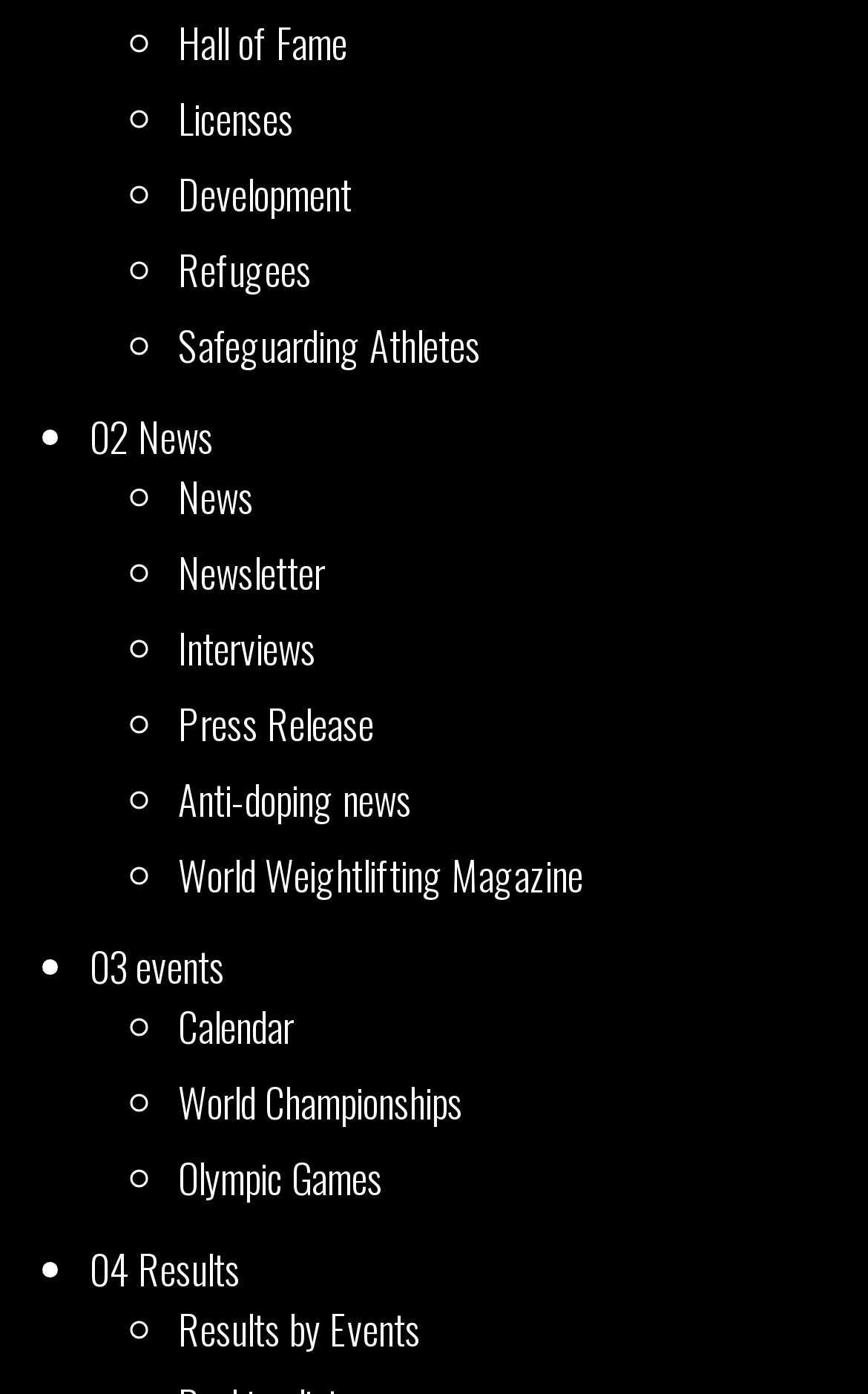Using the element description: "Websites", determine the bounding box coordinates. The coordinates should be in the format [left, top, right, bottom], with values between 0 and 1.

None